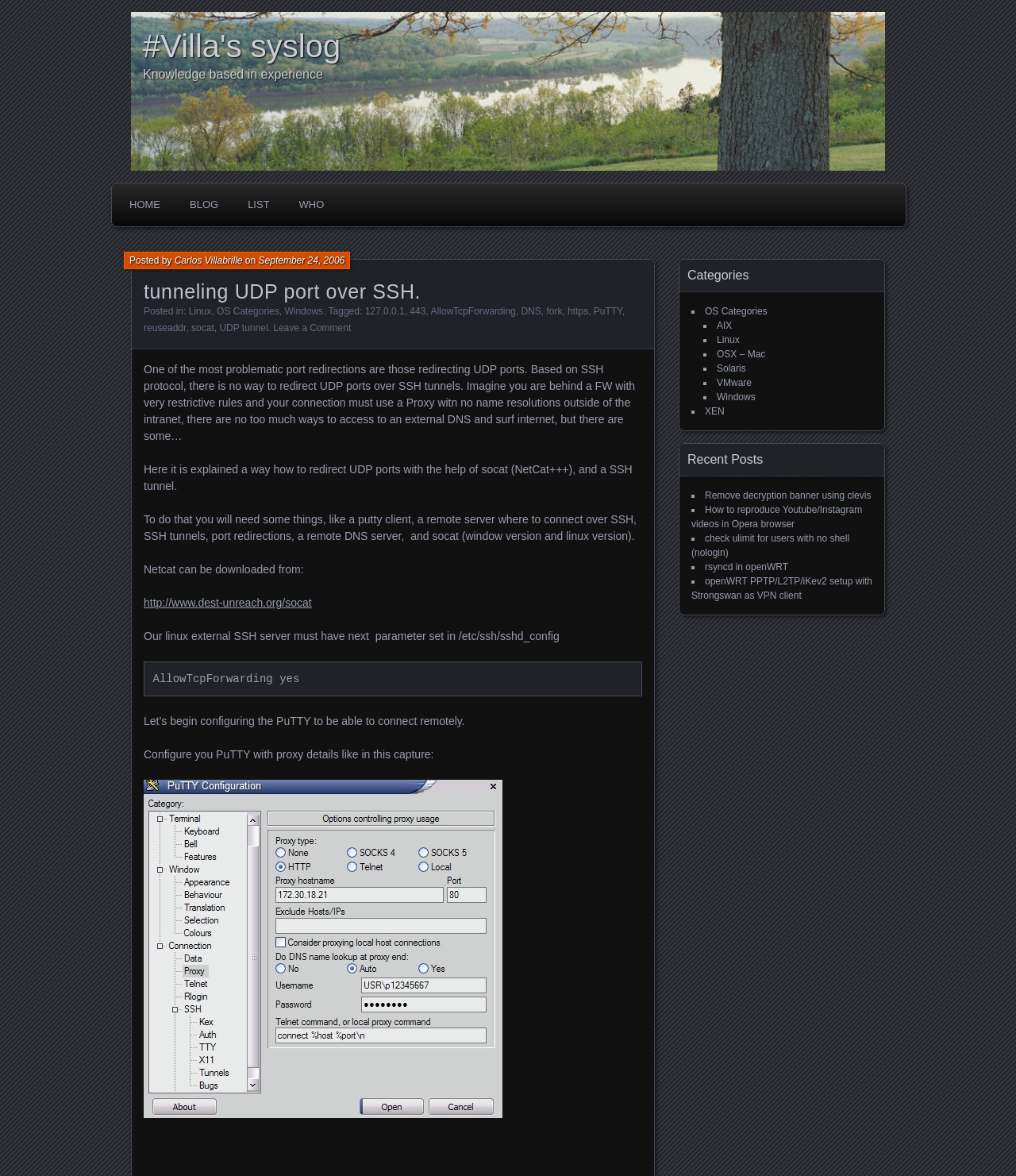Generate a comprehensive caption for the webpage you are viewing.

This webpage appears to be a blog post about tunneling UDP ports over SSH. At the top of the page, there is a heading that reads "#Villa's syslog" and a link with the same text. Below this, there is another heading that reads "Knowledge based in experience". 

On the top-left side of the page, there are four links: "HOME", "BLOG", "LIST", and "WHO". The "WHO" link is followed by a heading that reads "tunneling UDP port over SSH." and some metadata about the post, including the author's name, date, and categories.

The main content of the post is divided into several paragraphs of text, which explain the problem of redirecting UDP ports over SSH tunnels and provide a solution using socat (NetCat+++) and a SSH tunnel. The text is interspersed with links to related topics, such as DNS and PuTTY.

On the right side of the page, there is a complementary section that contains a list of categories, including "OS Categories", "AIX", "Linux", "OSX – Mac", "Solaris", "VMware", "Windows", and "XEN". Below this, there is a list of recent posts, including "Remove decryption banner using clevis", "How to reproduce Youtube/Instagram videos in Opera browser", "check ulimit for users with no shell (nologin)", "rsyncd in openWRT", and "openWRT PPTP/L2TP/iKev2 setup with Strongswan as VPN client".

There is one image on the page, which is a screenshot of PuTTY proxy configuration.